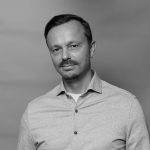What is the role of Max Göbel?
Carefully analyze the image and provide a detailed answer to the question.

According to the caption, Max Göbel is identified as the Head of Sales at Landwärme GmbH, which implies that his primary role is to oversee sales operations within the company.